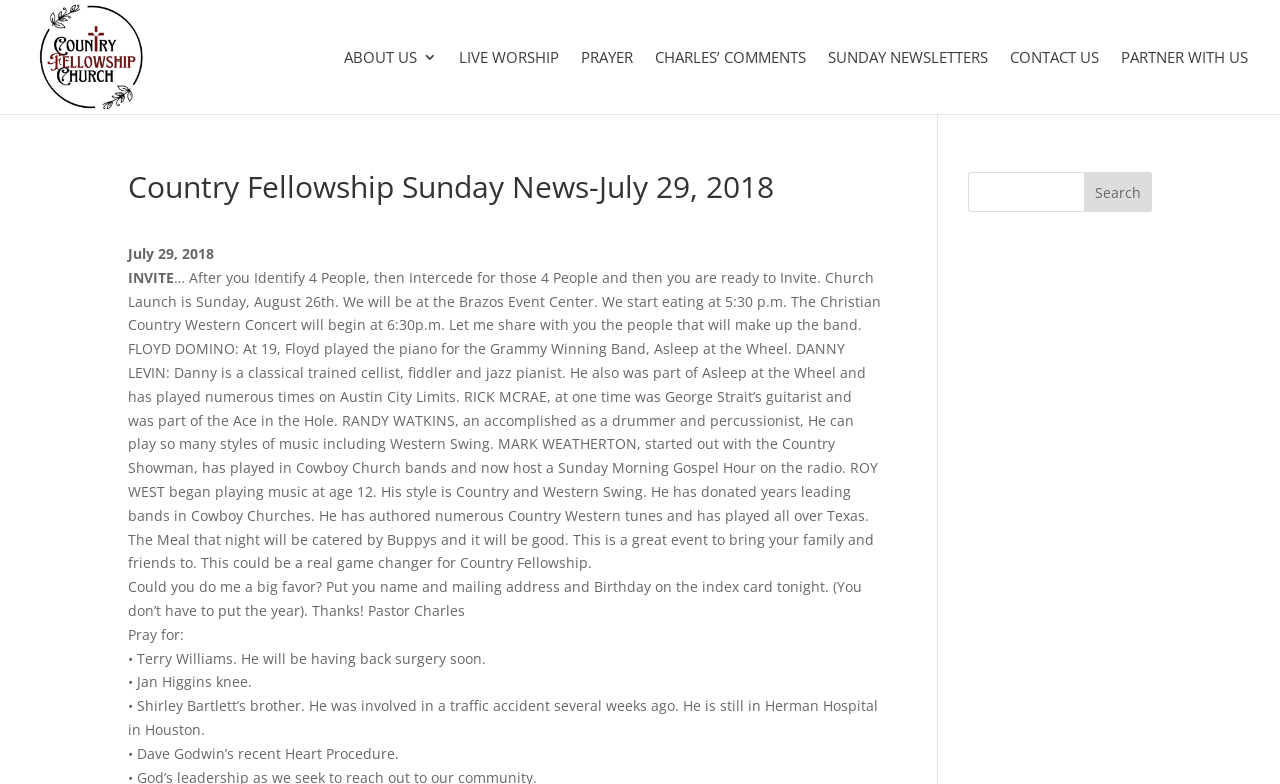Please locate the UI element described by "name="s"" and provide its bounding box coordinates.

[0.756, 0.219, 0.9, 0.27]